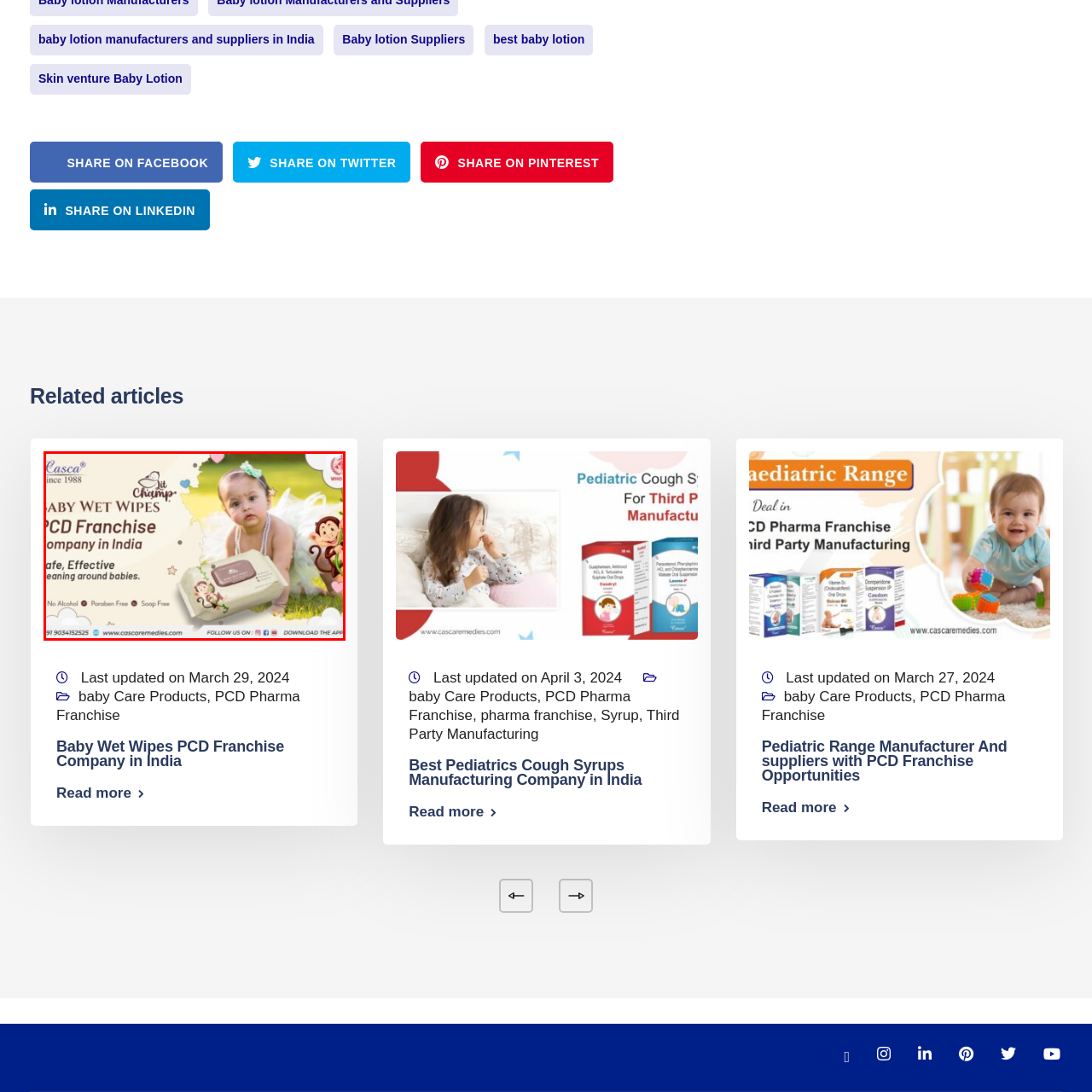Carefully analyze the image within the red boundary and describe it extensively.

The image features a delightful promotional design for "Casca" baby wet wipes, highlighting their PCD Franchise opportunities in India. The backdrop is adorned with playful illustrations, including a cheerful monkey—an appealing touch for the target audience of parents. 

In the foreground, a cute baby sits on the grass, showcasing the product's suitability for use around infants, indicative of its safety and effectiveness. The packaging of the wet wipes is prominently displayed, emphasized with key selling points: "Safe, Effective," and features like "No Alcohol," "Paraben Free," and "Soap Free," assuring parents of a gentle cleaning solution. 

The design includes branding elements—such as the Casca logo, a mention of its establishment since 1988, and a contact number encouraging interested parties to reach out for franchise opportunities. A clean, vibrant aesthetic enhances the overall appeal, making it an attractive choice for health-conscious caregivers.